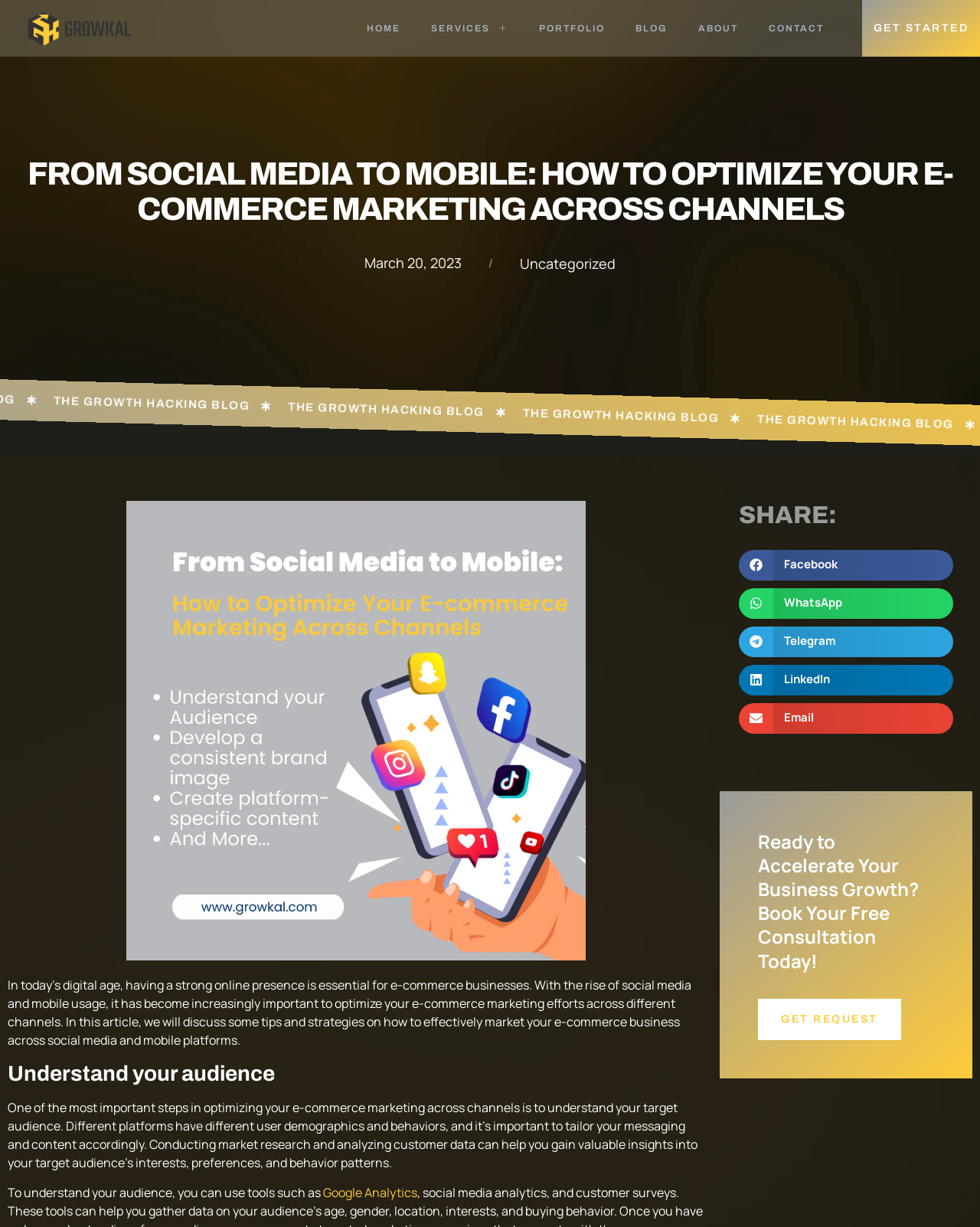Refer to the image and provide an in-depth answer to the question: 
What is the purpose of the 'GET STARTED' button?

The 'GET STARTED' button is prominently displayed at the top-right corner of the webpage. Its purpose is to encourage users to take the first step in utilizing the company's services, likely by initiating a consultation or signing up for a trial.